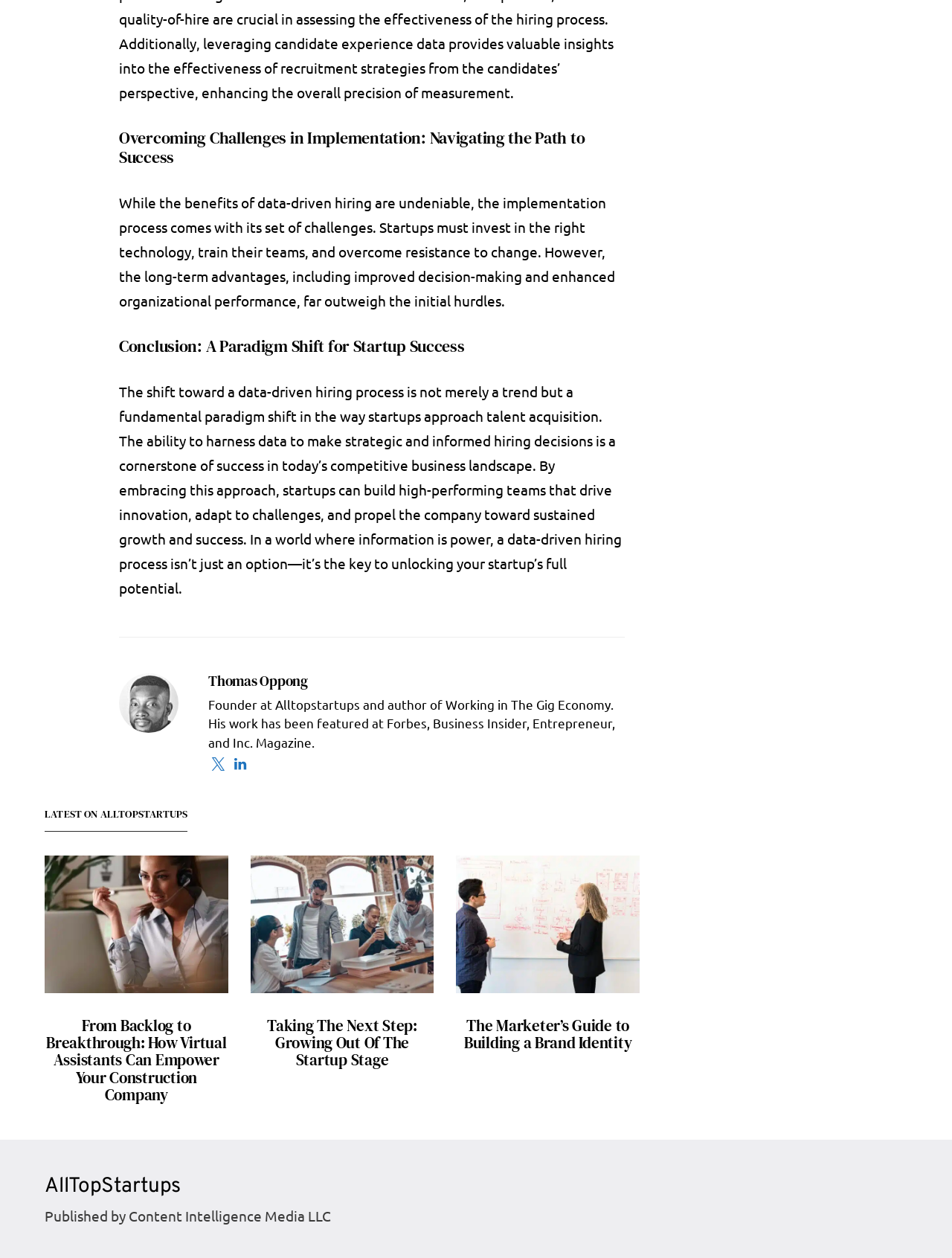Who is the author of the article?
Please use the image to provide a one-word or short phrase answer.

Thomas Oppong